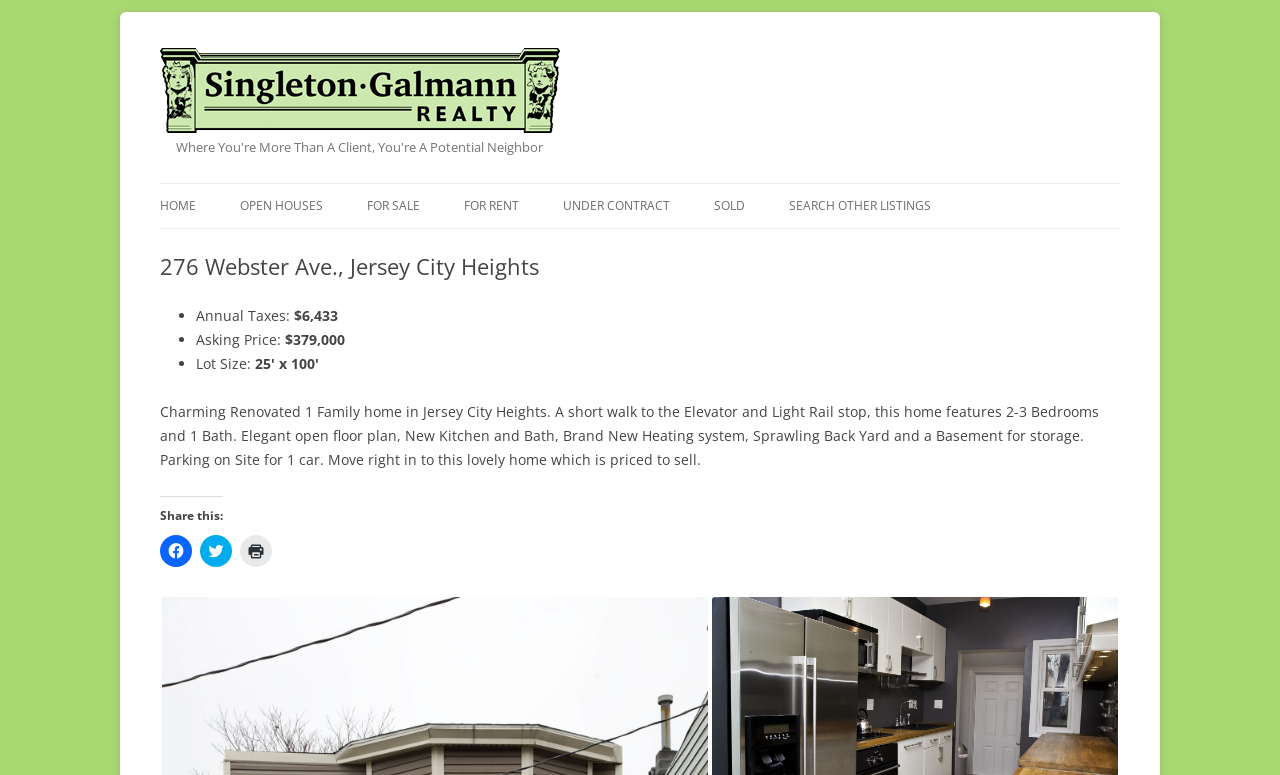Specify the bounding box coordinates (top-left x, top-left y, bottom-right x, bottom-right y) of the UI element in the screenshot that matches this description: Singleton Galmann Realty

[0.125, 0.031, 0.388, 0.093]